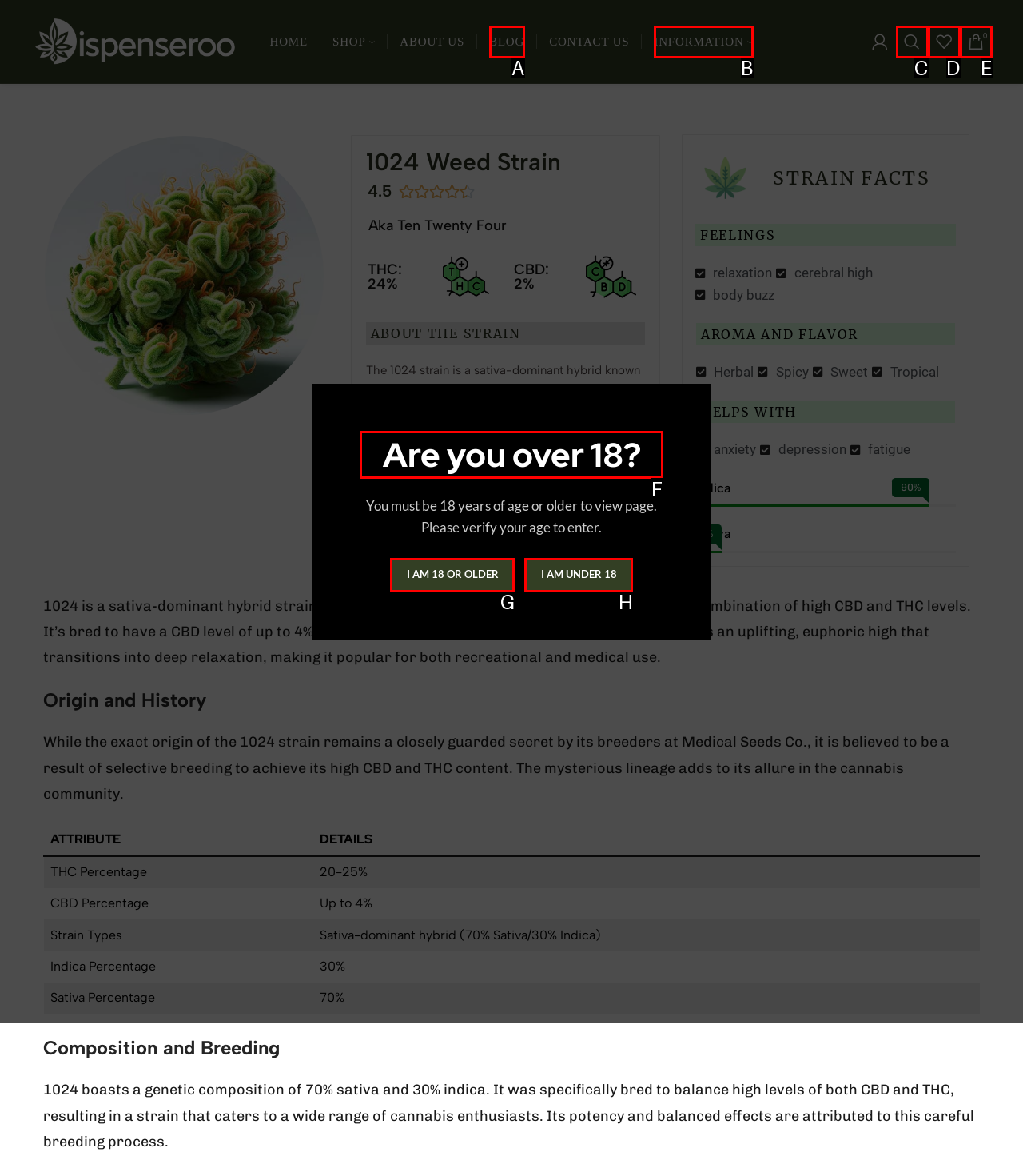Among the marked elements in the screenshot, which letter corresponds to the UI element needed for the task: Verify age?

F